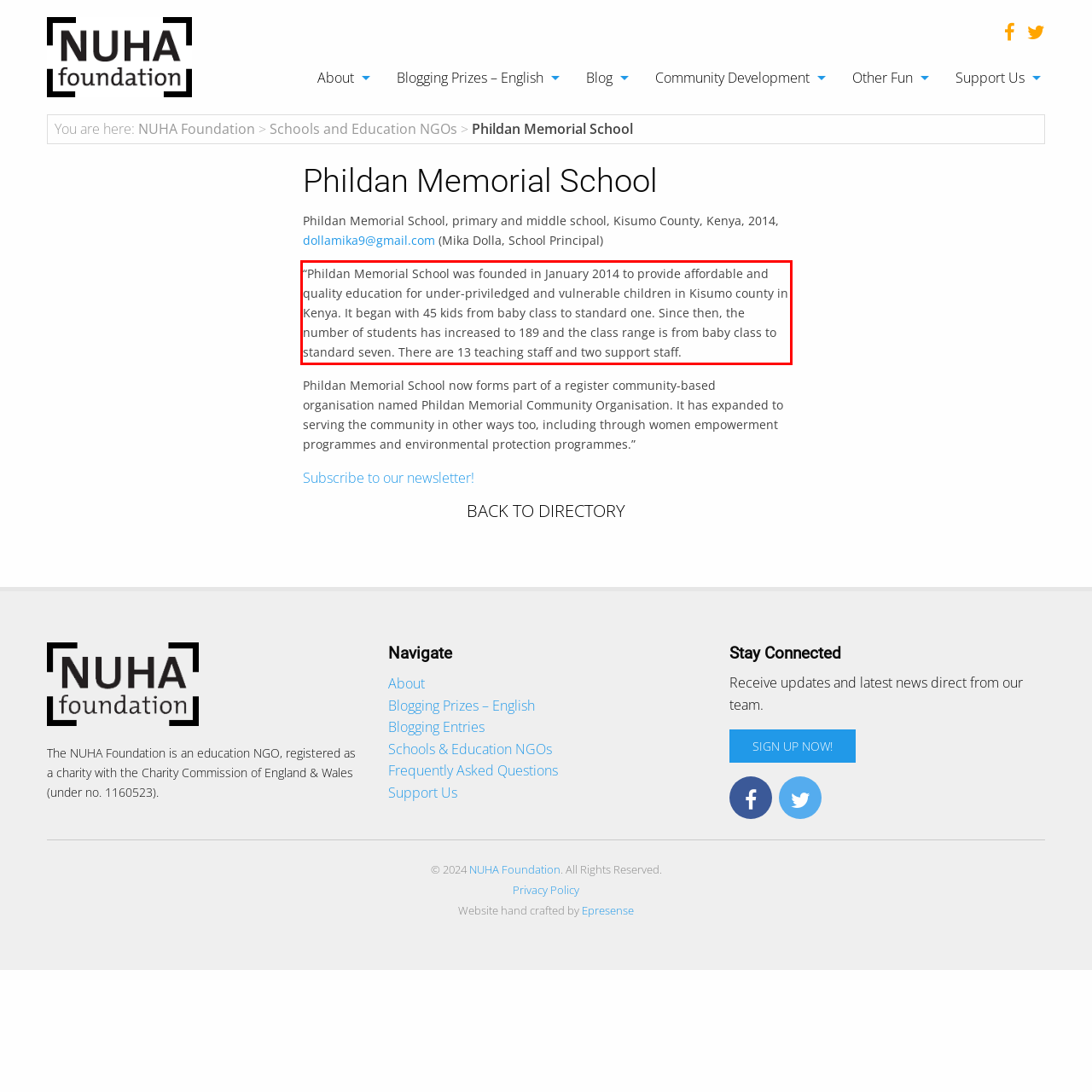Analyze the screenshot of a webpage where a red rectangle is bounding a UI element. Extract and generate the text content within this red bounding box.

“Phildan Memorial School was founded in January 2014 to provide affordable and quality education for under-priviledged and vulnerable children in Kisumo county in Kenya. It began with 45 kids from baby class to standard one. Since then, the number of students has increased to 189 and the class range is from baby class to standard seven. There are 13 teaching staff and two support staff.